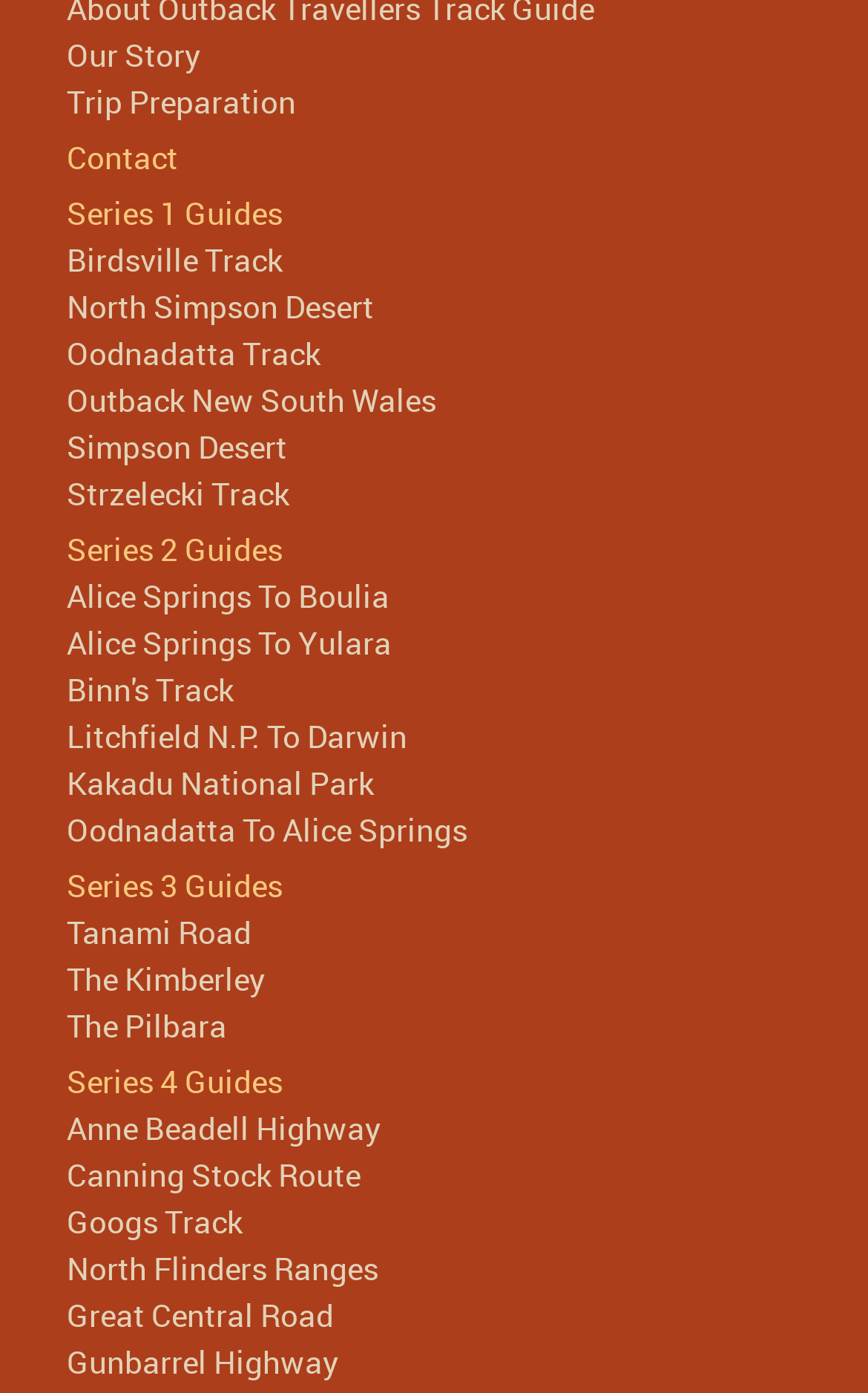How many guides are available on the webpage?
Please answer using one word or phrase, based on the screenshot.

4